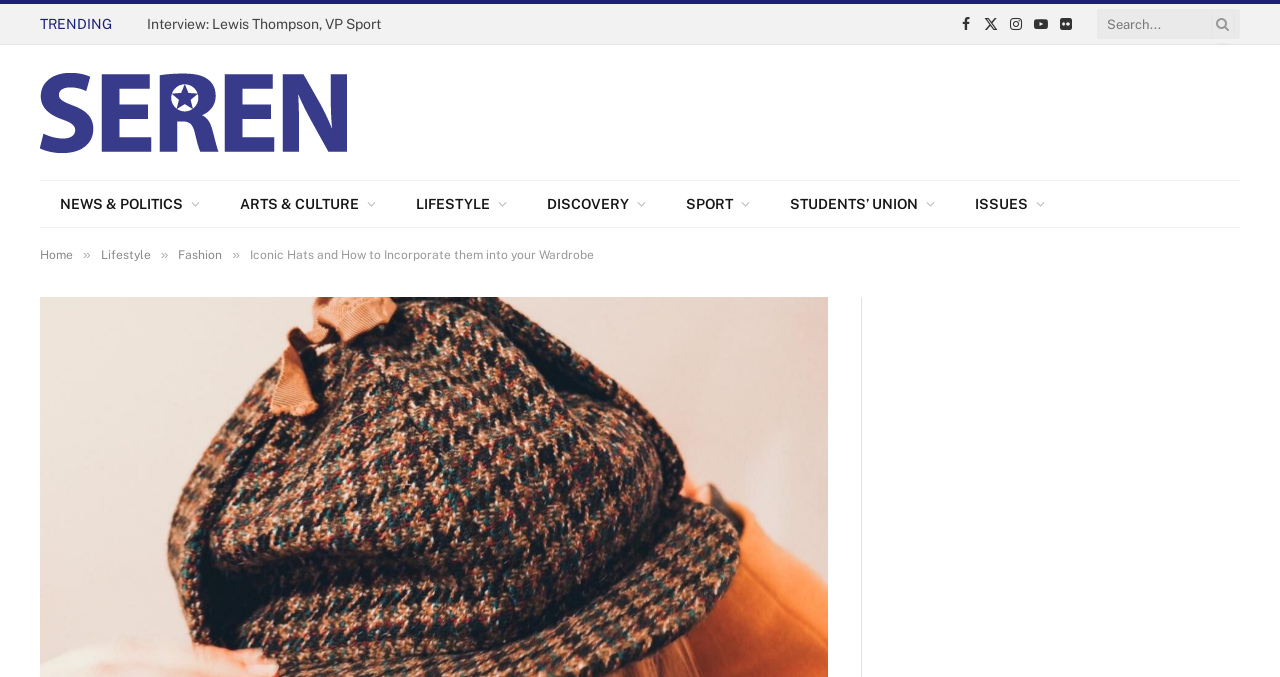Bounding box coordinates are to be given in the format (top-left x, top-left y, bottom-right x, bottom-right y). All values must be floating point numbers between 0 and 1. Provide the bounding box coordinate for the UI element described as: Home

[0.031, 0.366, 0.057, 0.387]